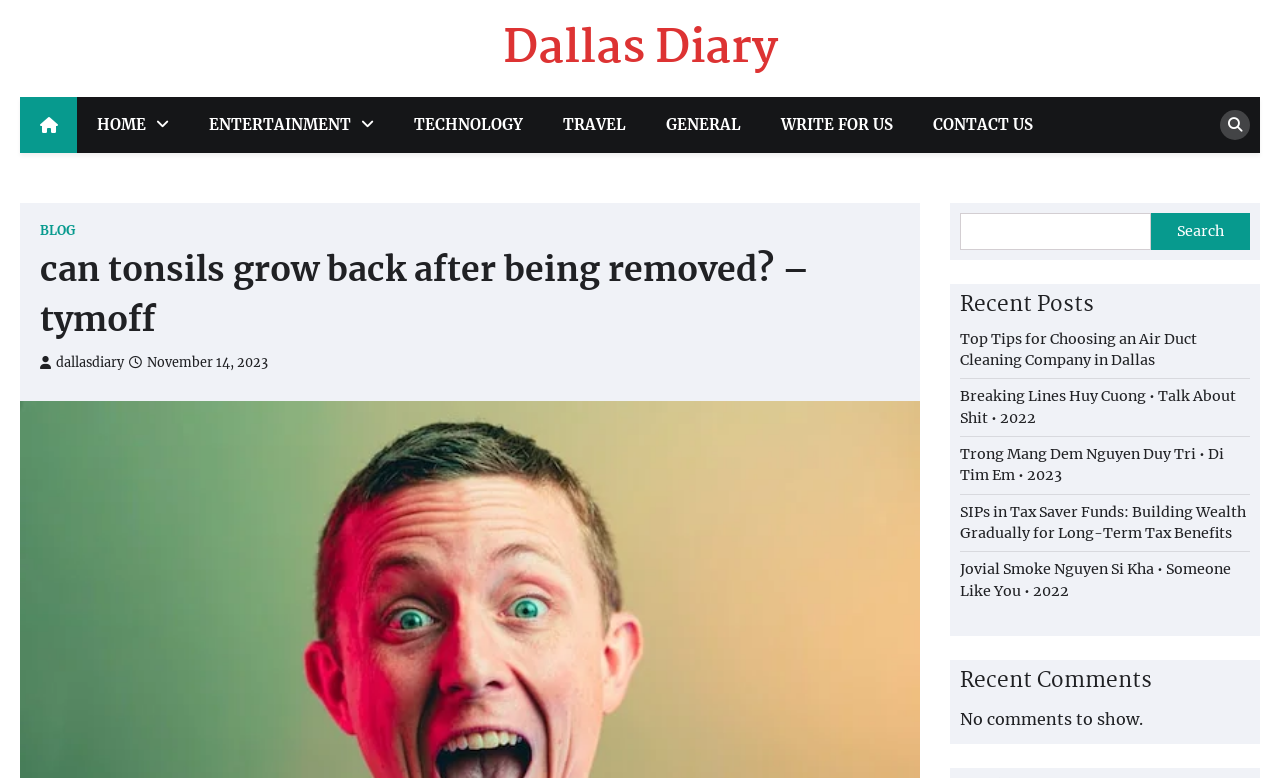How many recent comments are shown?
Answer the question with a single word or phrase by looking at the picture.

None